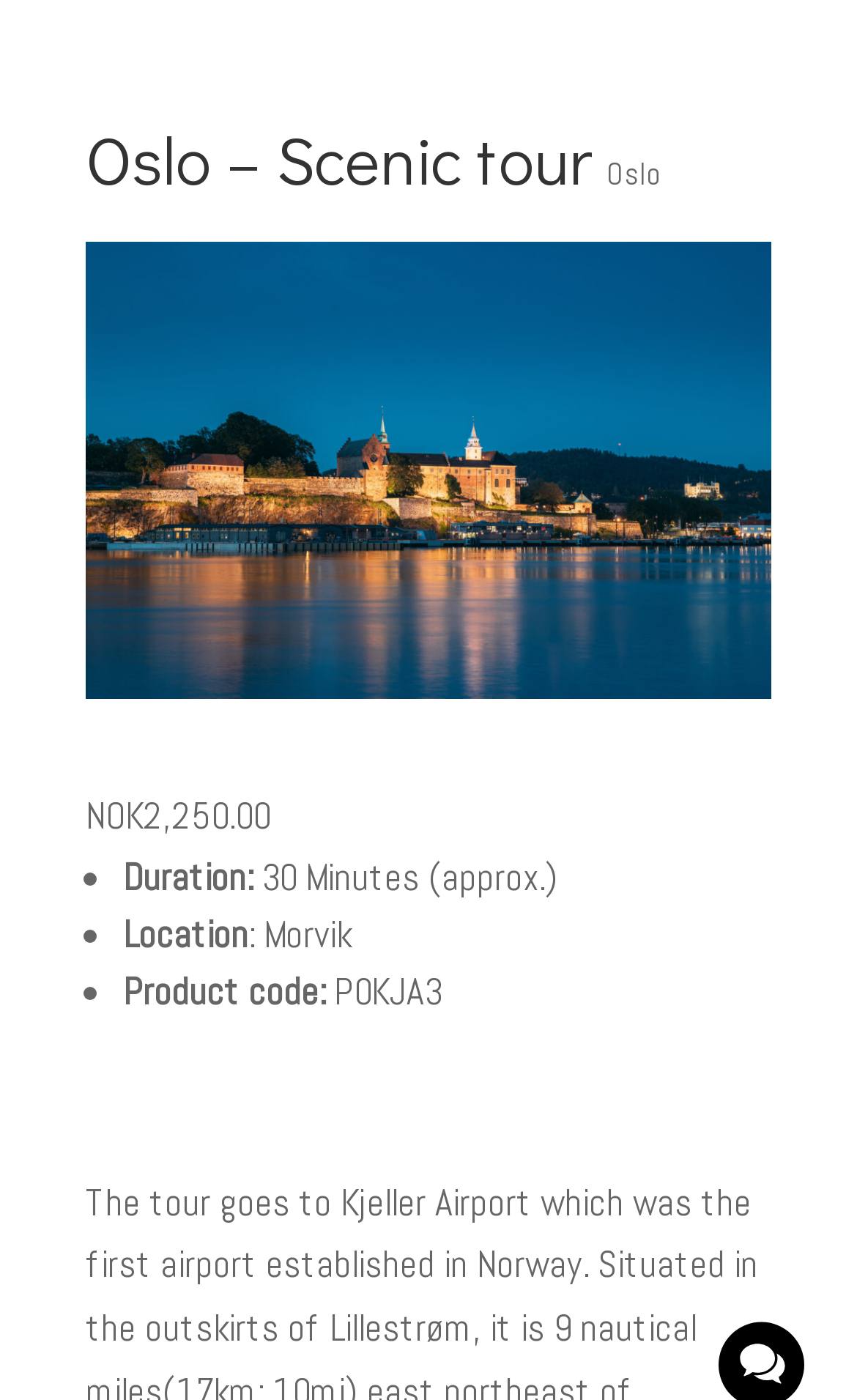What is the product code of this scenic tour?
Answer the question with a single word or phrase derived from the image.

P0KJA3